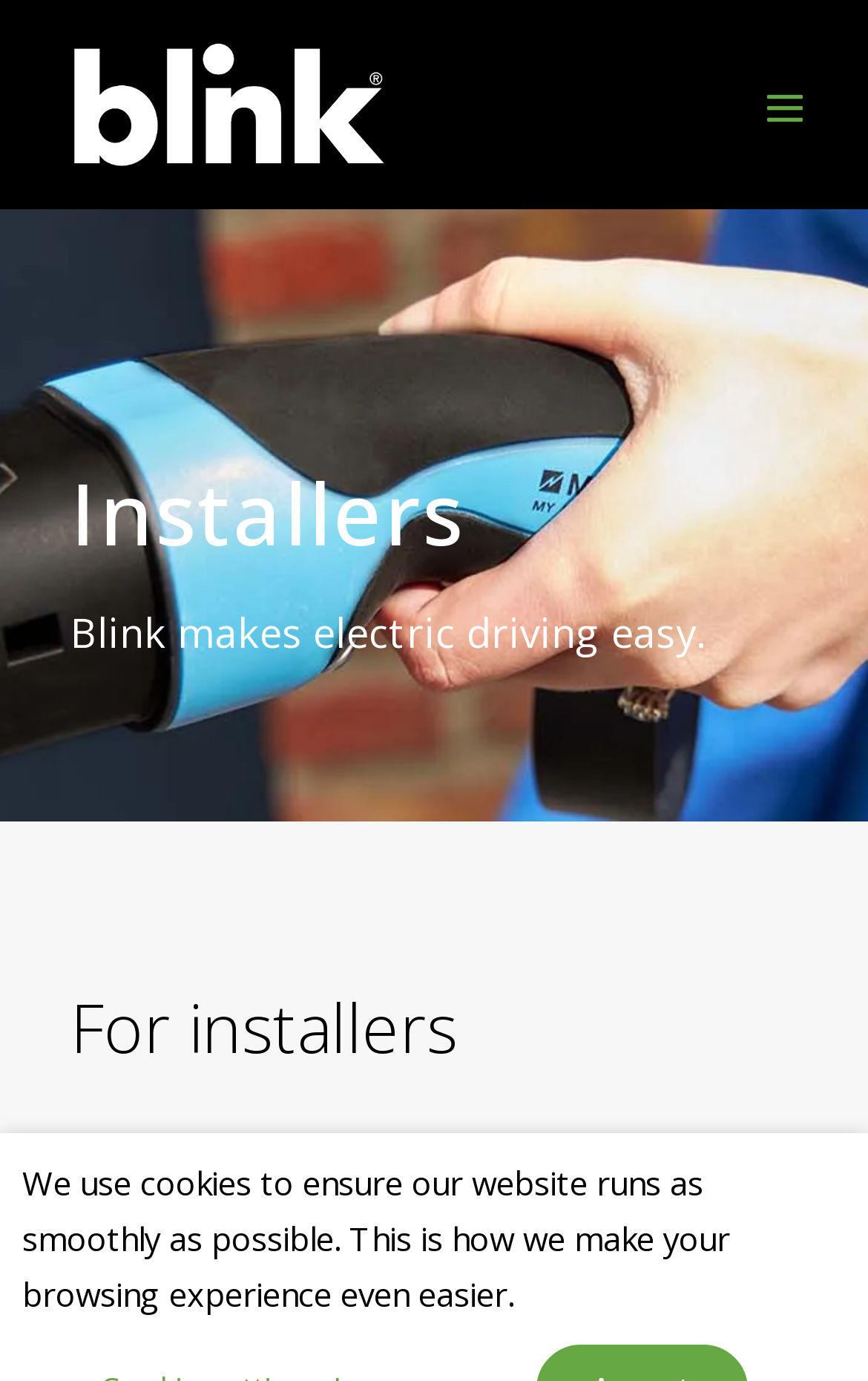What is the purpose of the webpage for installers? Based on the screenshot, please respond with a single word or phrase.

To support installation of charge points